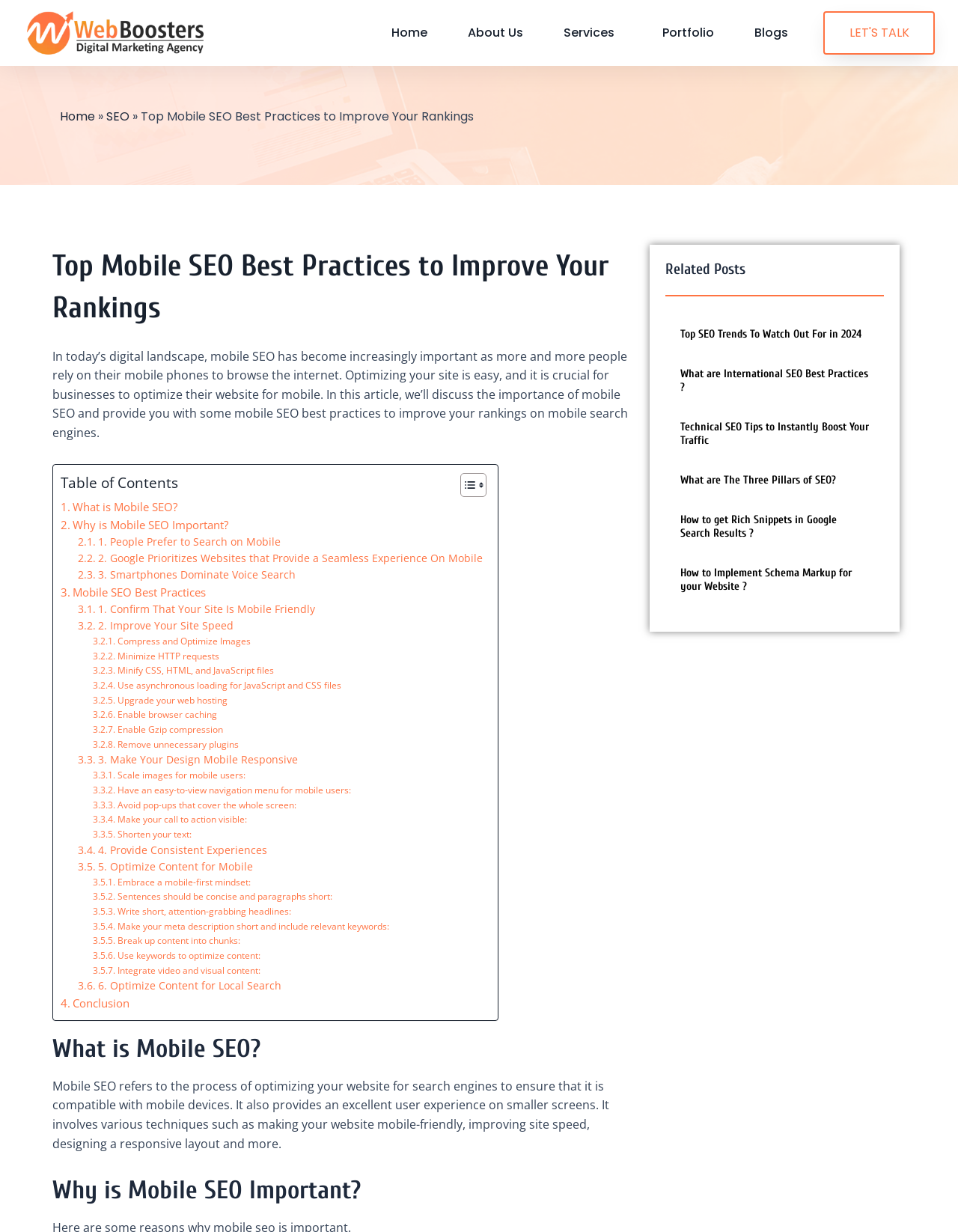Please identify the bounding box coordinates of the element I should click to complete this instruction: 'Read the article 'Top SEO Trends To Watch Out For in 2024''. The coordinates should be given as four float numbers between 0 and 1, like this: [left, top, right, bottom].

[0.71, 0.266, 0.907, 0.283]